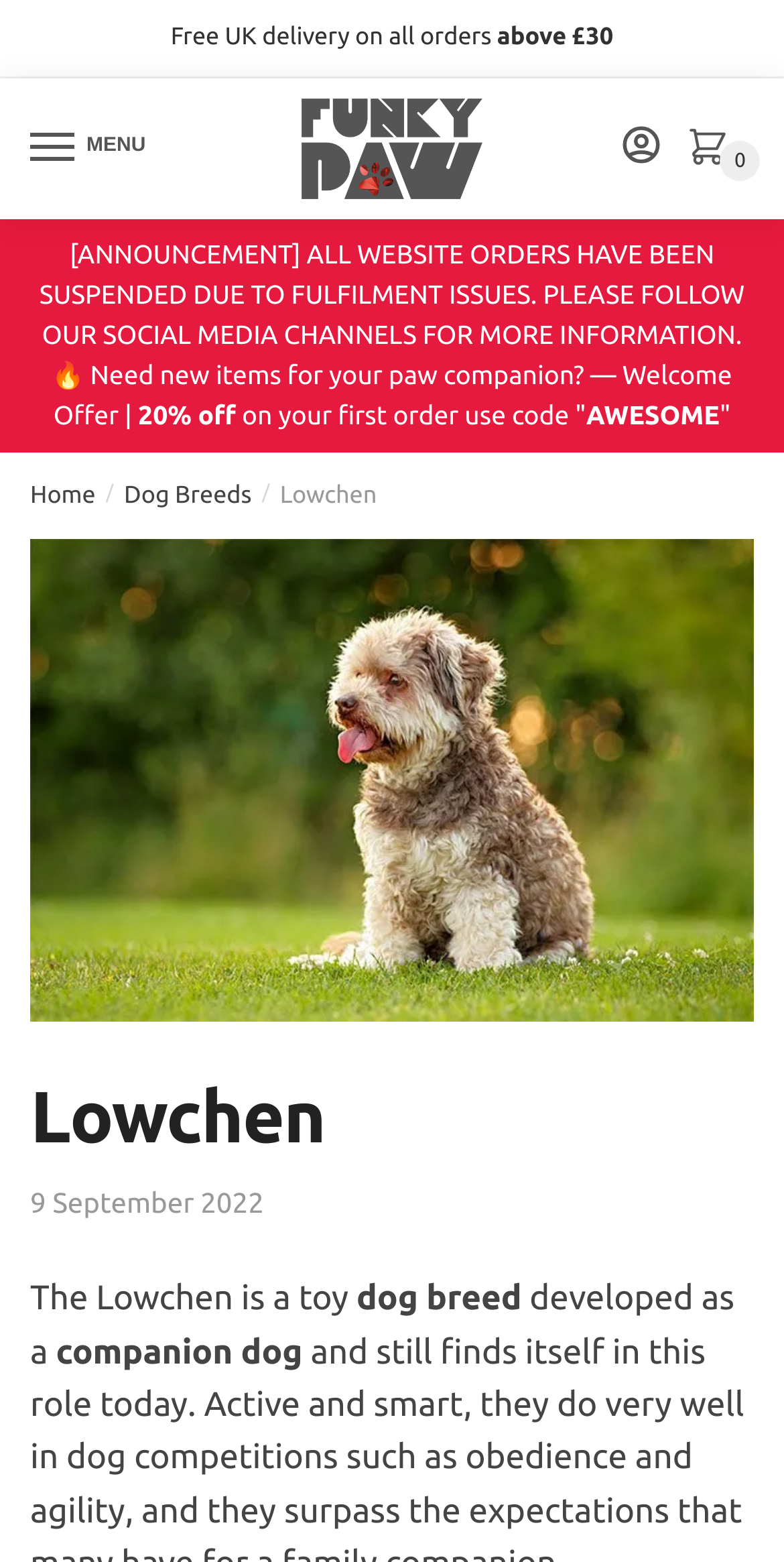Explain in detail what is displayed on the webpage.

The webpage is about the Lowchen dog breed. At the top, there is a navigation menu button labeled "Menu" on the left, and a logo "FunkyPaw" on the right, accompanied by an image. Below the logo, there is a notification announcing that all website orders have been suspended due to fulfillment issues, with a call to follow their social media channels for more information. 

Next to the notification, there is a promotional offer with a 20% discount on the first order, along with a "Welcome Offer" and an "AWESOME" label. 

The main content of the webpage is about the Lowchen dog breed, with a large image of three puppies on the left side, taking up most of the page's width. The breed's name "Lowchen" is written in a large font above the image. 

Below the image, there is a heading with the breed's name again, followed by the date "9 September 2022". The main text describes the Lowchen as a toy dog breed developed as a companion dog, which is active and smart, and does well in dog activities.